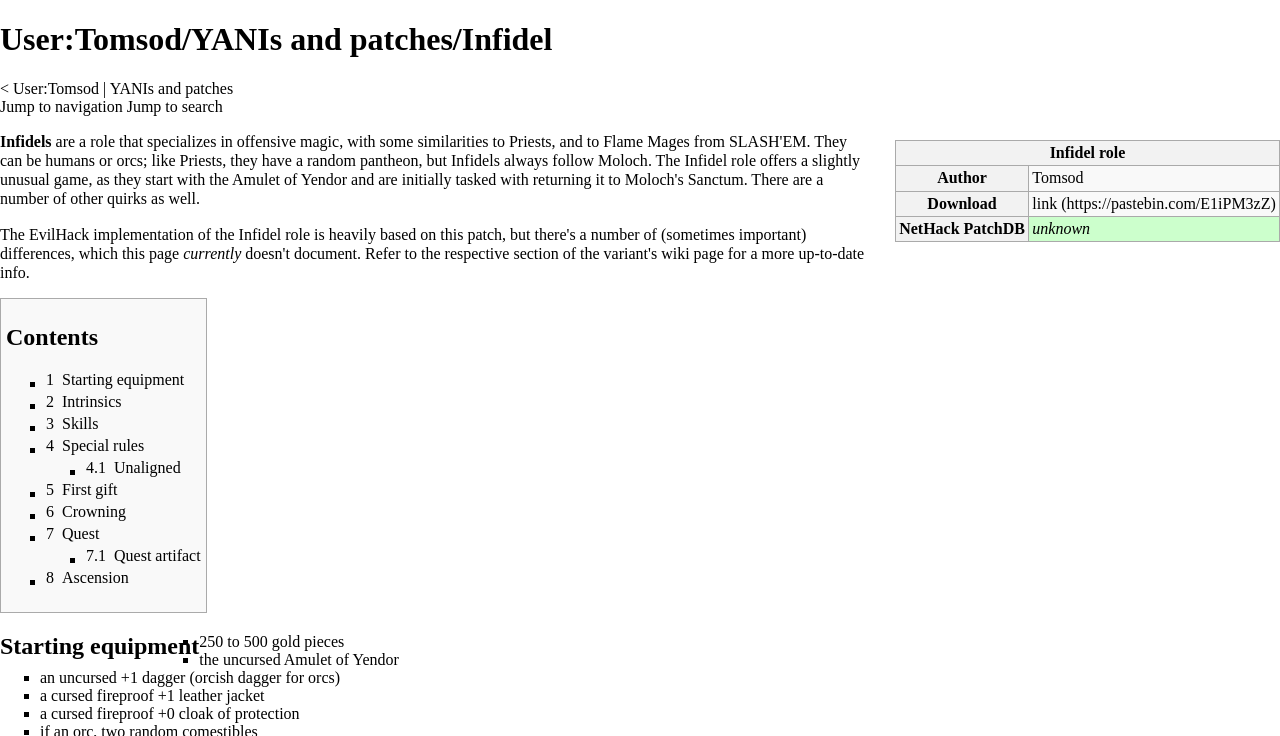Determine the bounding box coordinates for the element that should be clicked to follow this instruction: "Click the link to download the Infidel role patch". The coordinates should be given as four float numbers between 0 and 1, in the format [left, top, right, bottom].

[0.804, 0.26, 1.0, 0.294]